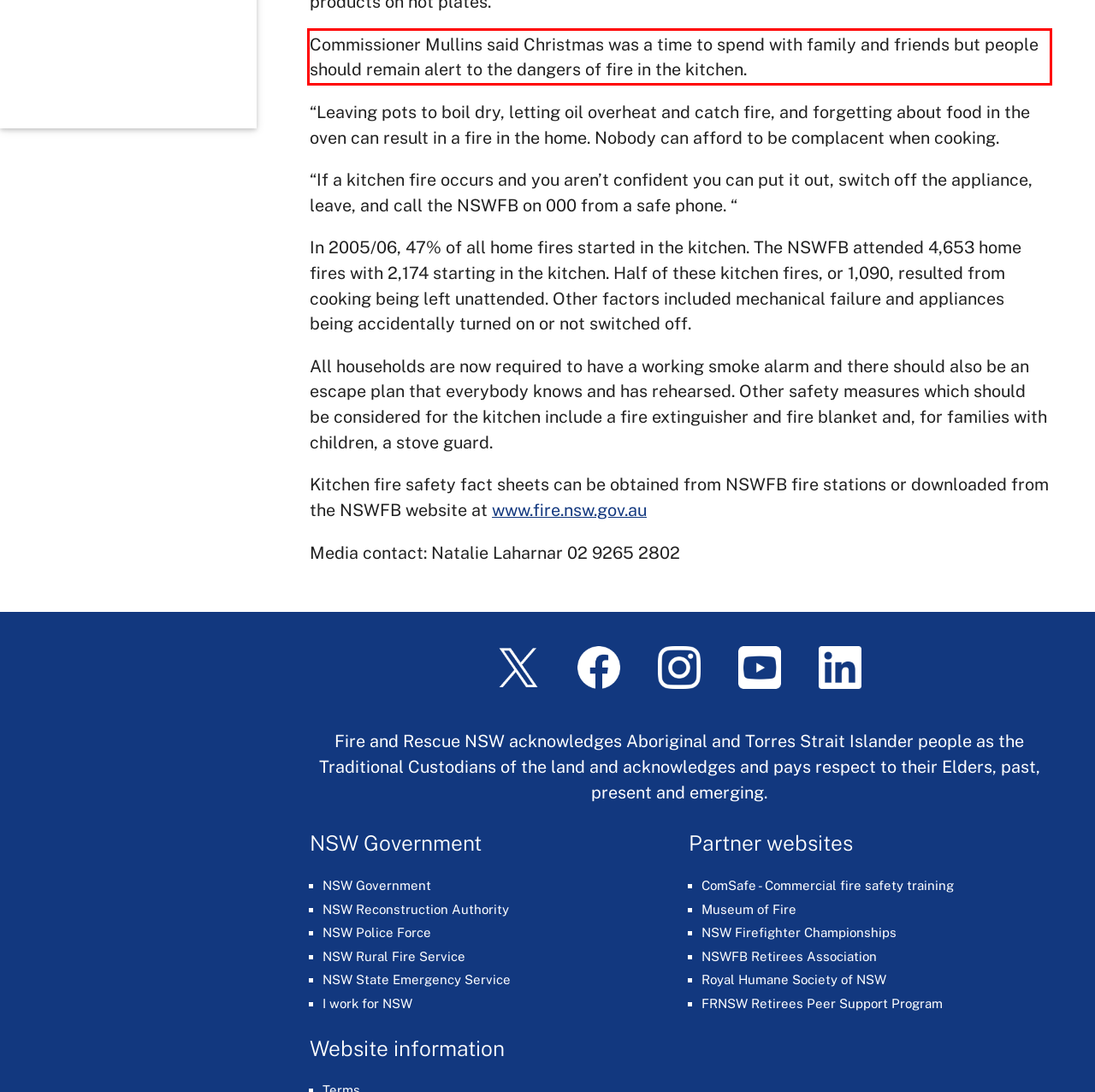Examine the webpage screenshot, find the red bounding box, and extract the text content within this marked area.

Commissioner Mullins said Christmas was a time to spend with family and friends but people should remain alert to the dangers of fire in the kitchen.